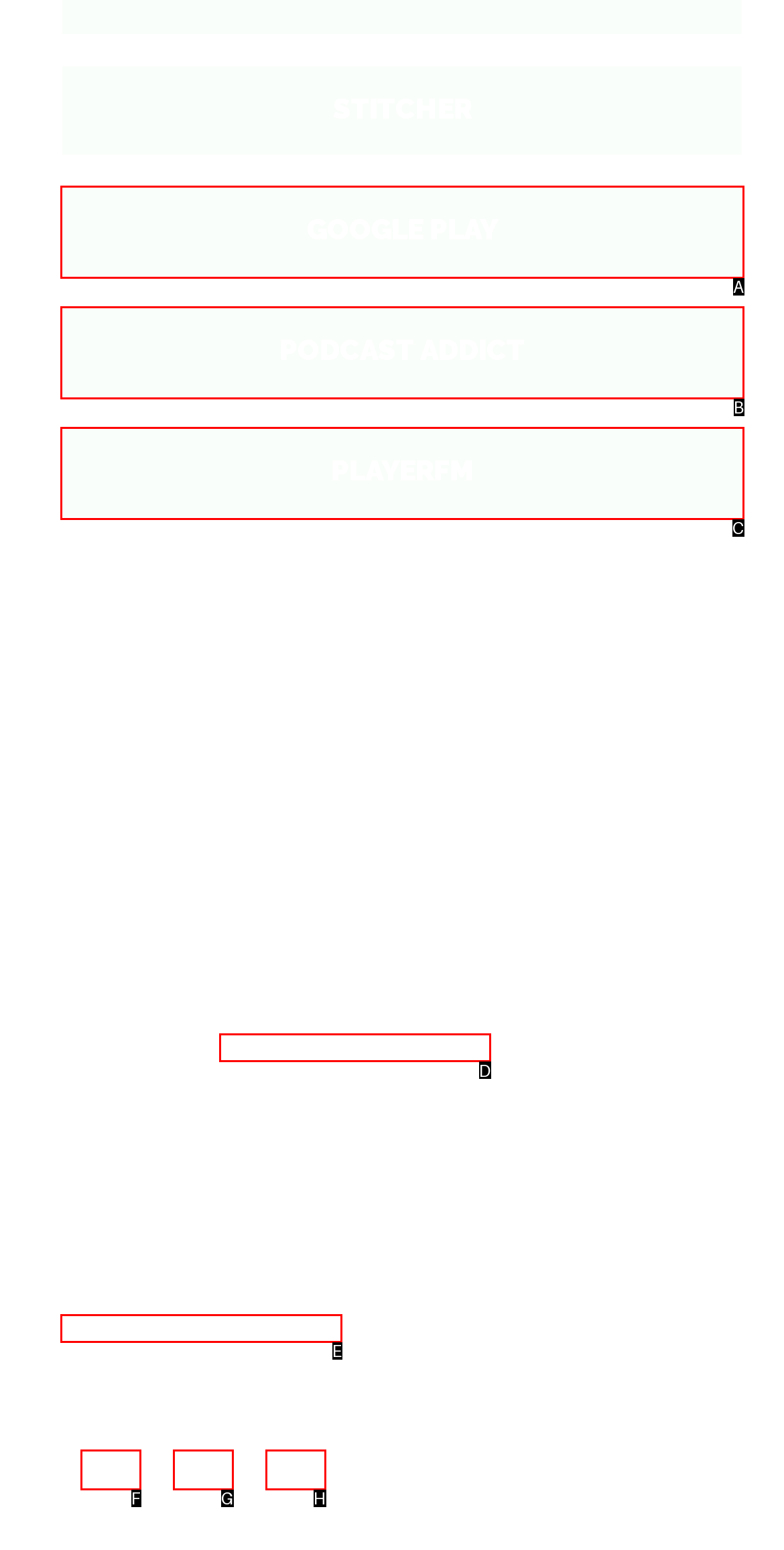Based on the description: Conroy Creative Counsel, identify the matching lettered UI element.
Answer by indicating the letter from the choices.

E